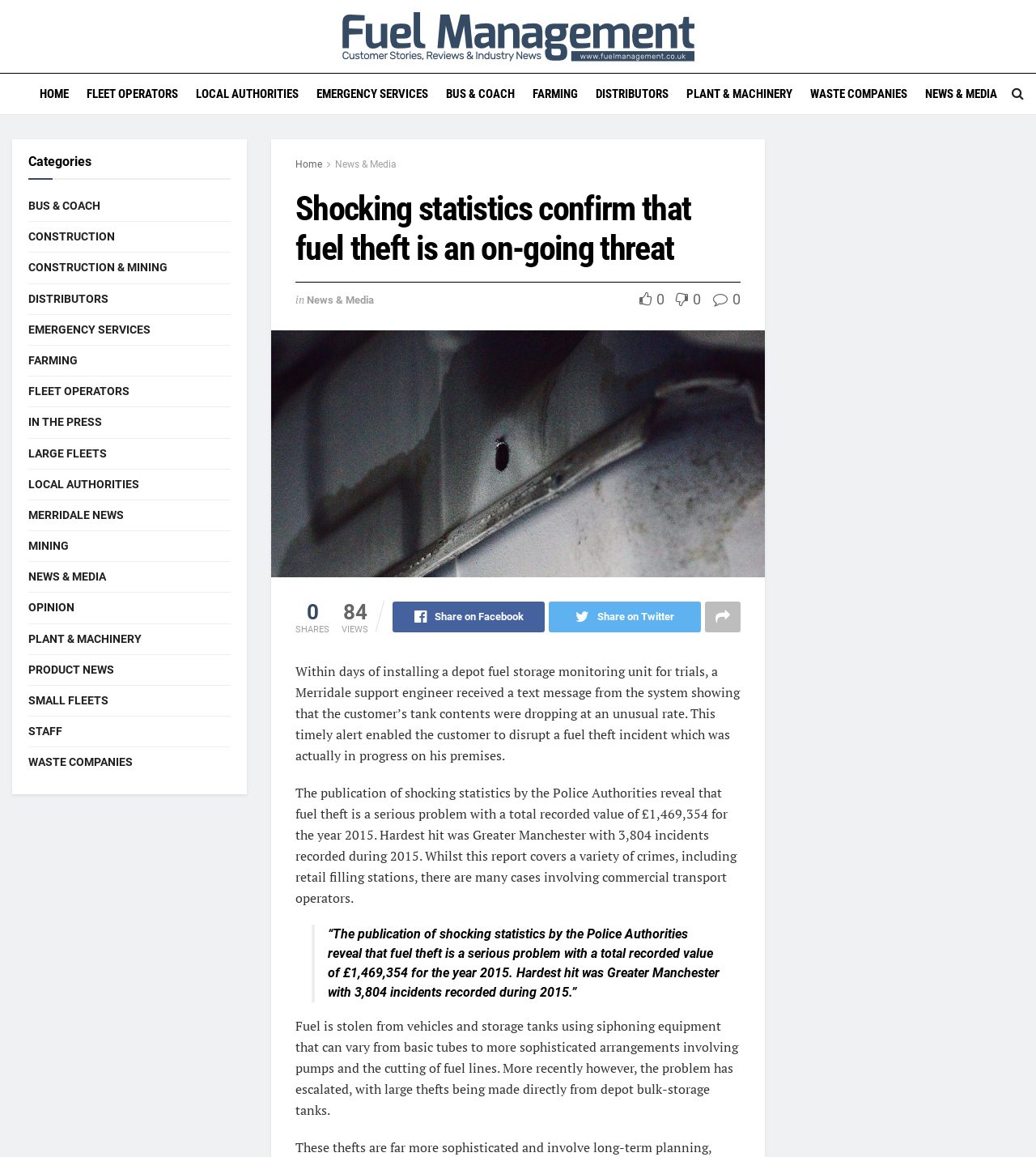Find the bounding box coordinates of the clickable element required to execute the following instruction: "Share on Facebook". Provide the coordinates as four float numbers between 0 and 1, i.e., [left, top, right, bottom].

[0.379, 0.52, 0.526, 0.547]